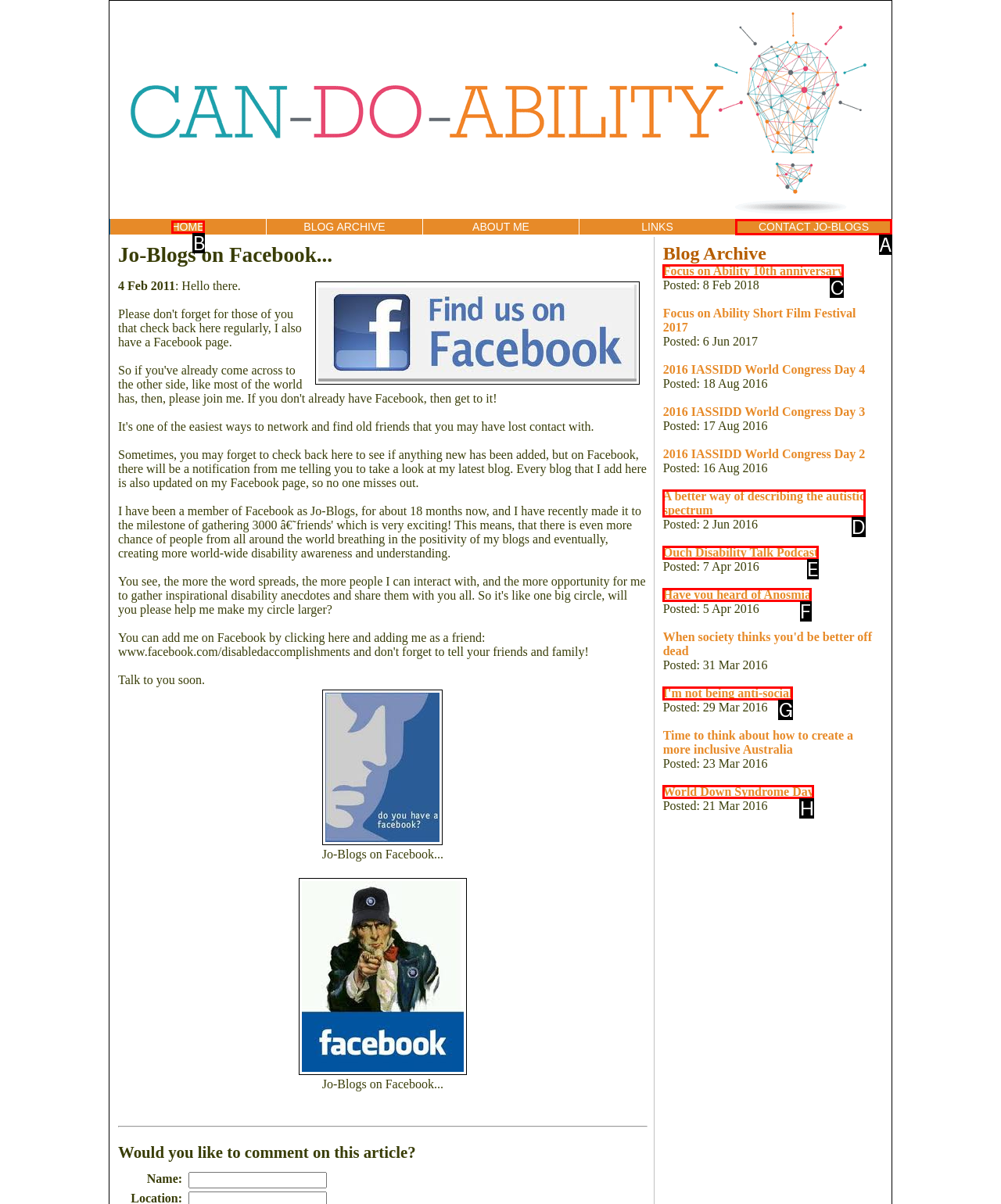Looking at the description: Have you heard of Anosmia, identify which option is the best match and respond directly with the letter of that option.

F